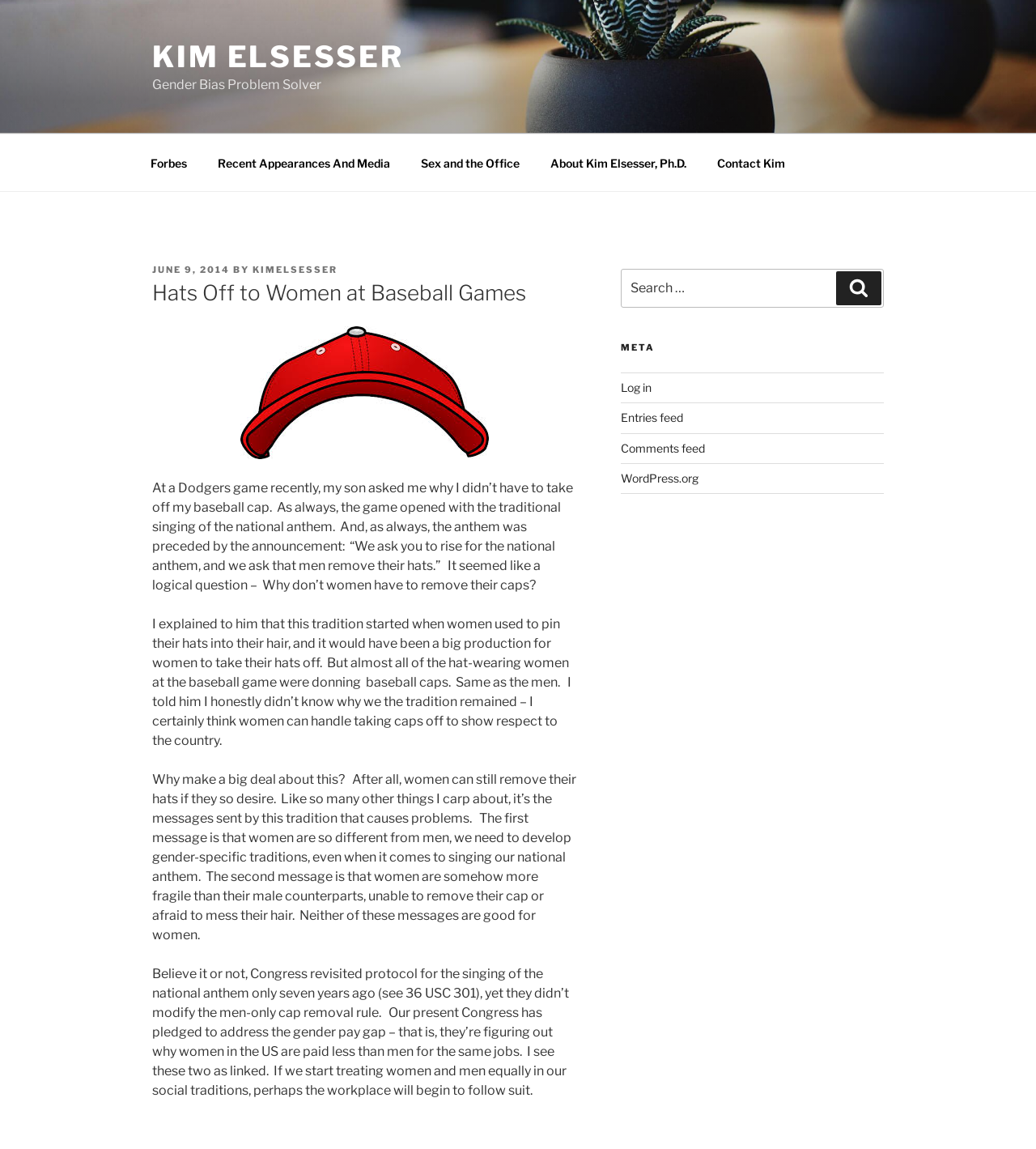Using the element description kimelsesser, predict the bounding box coordinates for the UI element. Provide the coordinates in (top-left x, top-left y, bottom-right x, bottom-right y) format with values ranging from 0 to 1.

[0.244, 0.23, 0.326, 0.24]